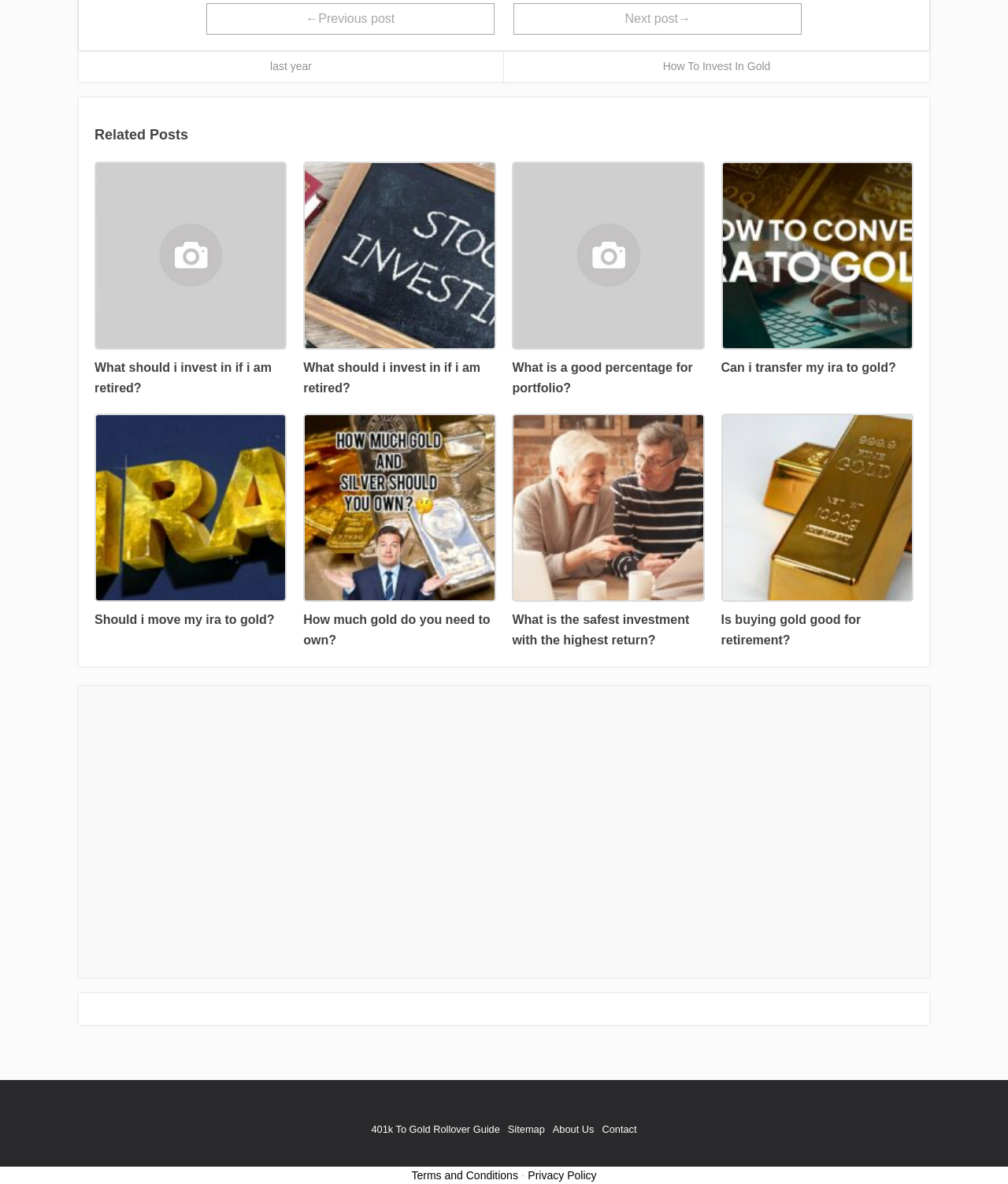What type of information is provided in the footer section?
Using the image as a reference, answer with just one word or a short phrase.

Resource links